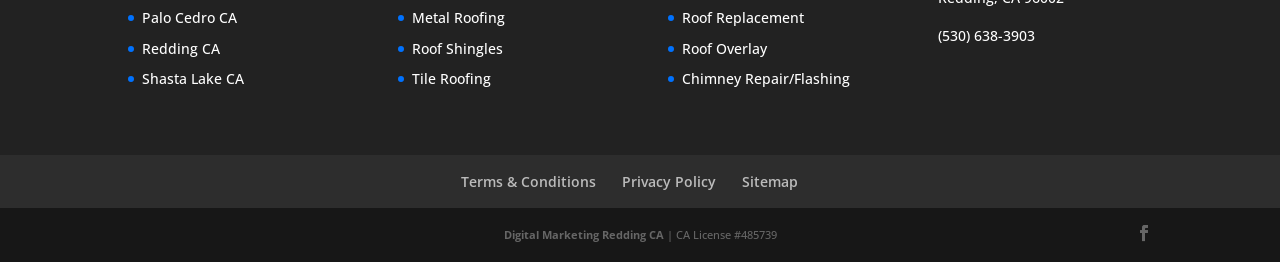Specify the bounding box coordinates of the element's area that should be clicked to execute the given instruction: "View Metal Roofing options". The coordinates should be four float numbers between 0 and 1, i.e., [left, top, right, bottom].

[0.322, 0.03, 0.395, 0.103]